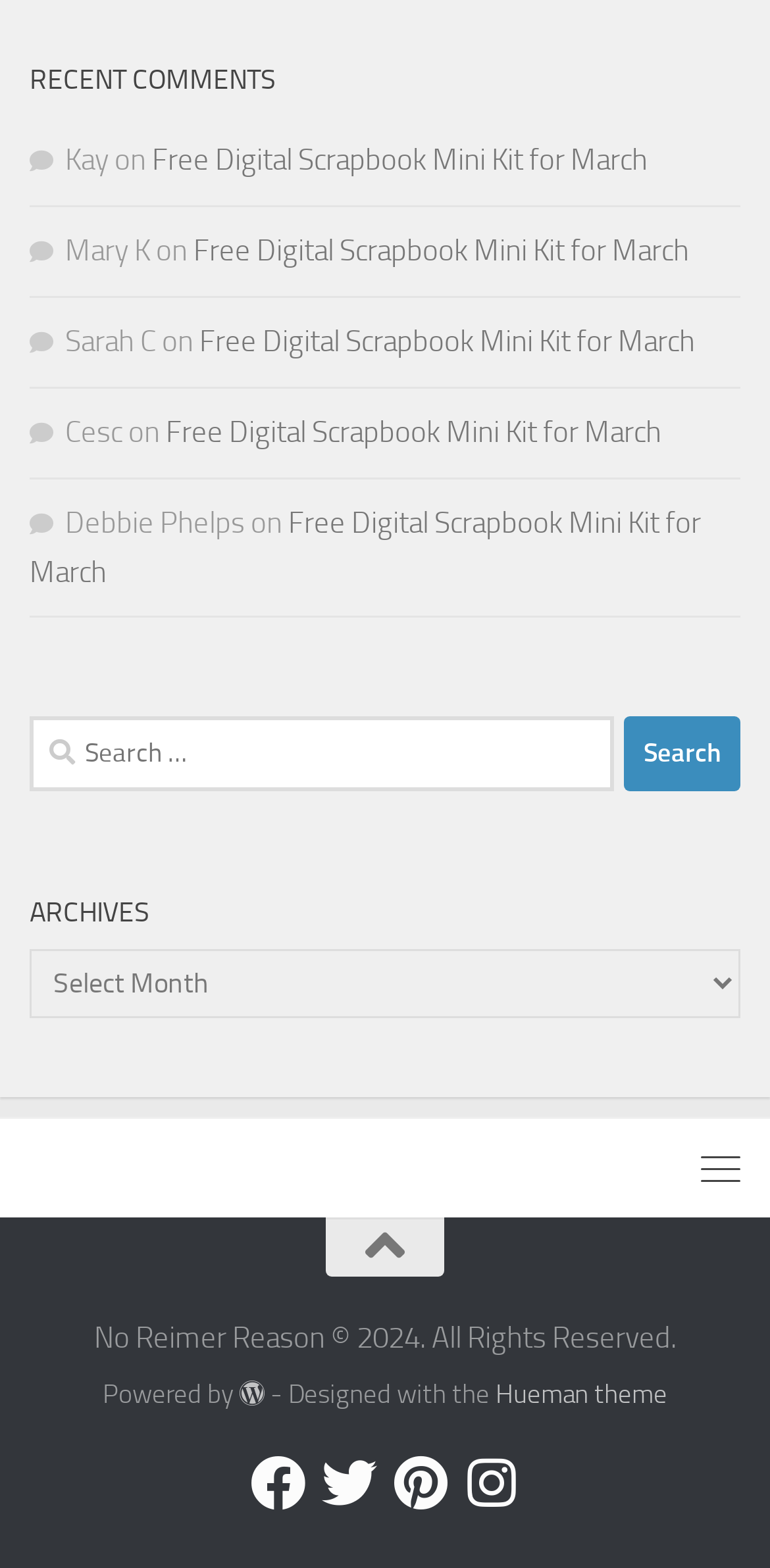Please find the bounding box coordinates of the element that must be clicked to perform the given instruction: "Follow on Facebook". The coordinates should be four float numbers from 0 to 1, i.e., [left, top, right, bottom].

[0.326, 0.929, 0.397, 0.964]